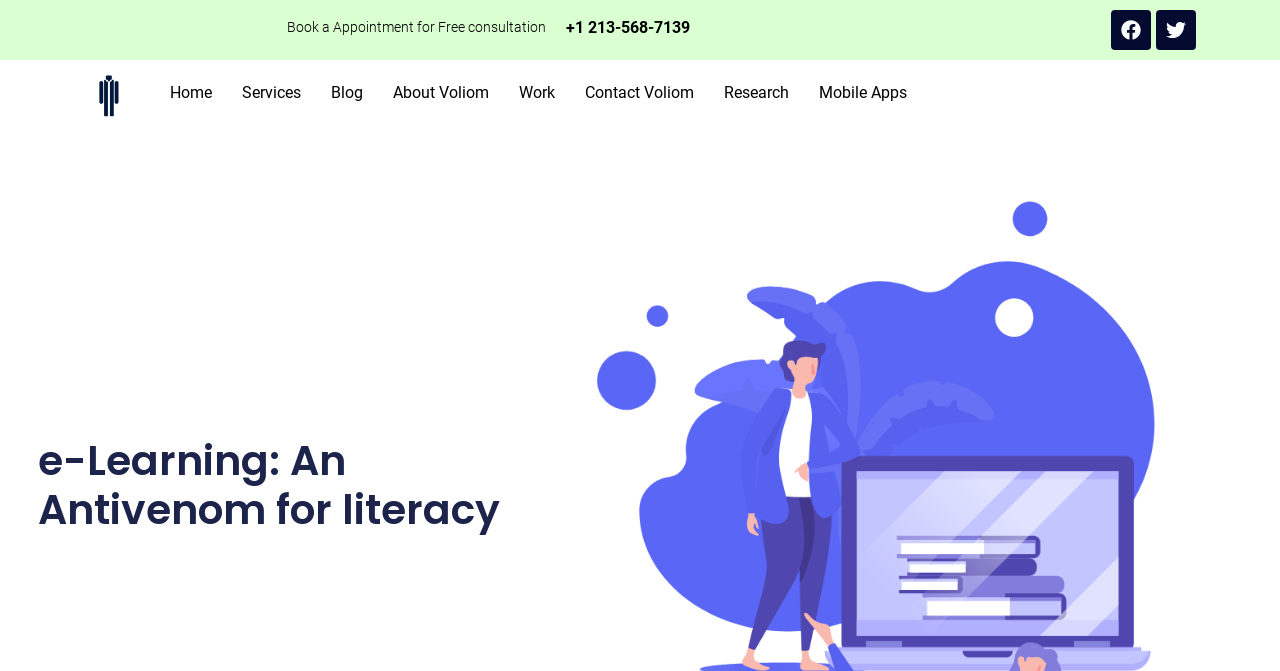What social media platforms are available?
Provide an in-depth and detailed answer to the question.

I found the social media links by looking at the link elements with the content 'Facebook' and 'Twitter' which are located at the top right corner of the page, each with an accompanying image element.